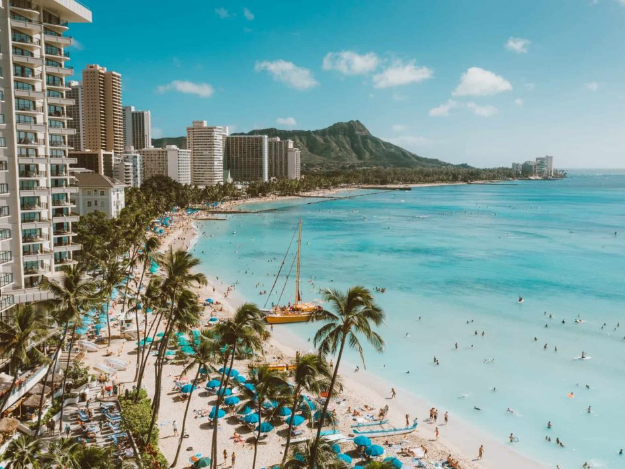Create an elaborate description of the image, covering every aspect.

This stunning aerial view captures the picturesque coastline of Hawaii, showcasing the perfect blend of natural beauty and urban sophistication. In the foreground, a vibrant beach lined with swaying palm trees is dotted with bright blue umbrellas, inviting sunbathers to relax. The golden sands gently meet the clear turquoise waters, where beachgoers engage in various activities, from swimming to paddleboarding. 

In the background, the skyline is adorned with tall modern buildings, showcasing the bustling energy of resort life. The iconic Diamond Head crater looms majestically, adding a dramatic touch to the landscape. With a brilliant blue sky sprinkled with fluffy white clouds, this idyllic scene encapsulates the essence of Hawaiian paradise—making it a perfect destination for vacationers seeking both adventure and tranquility.